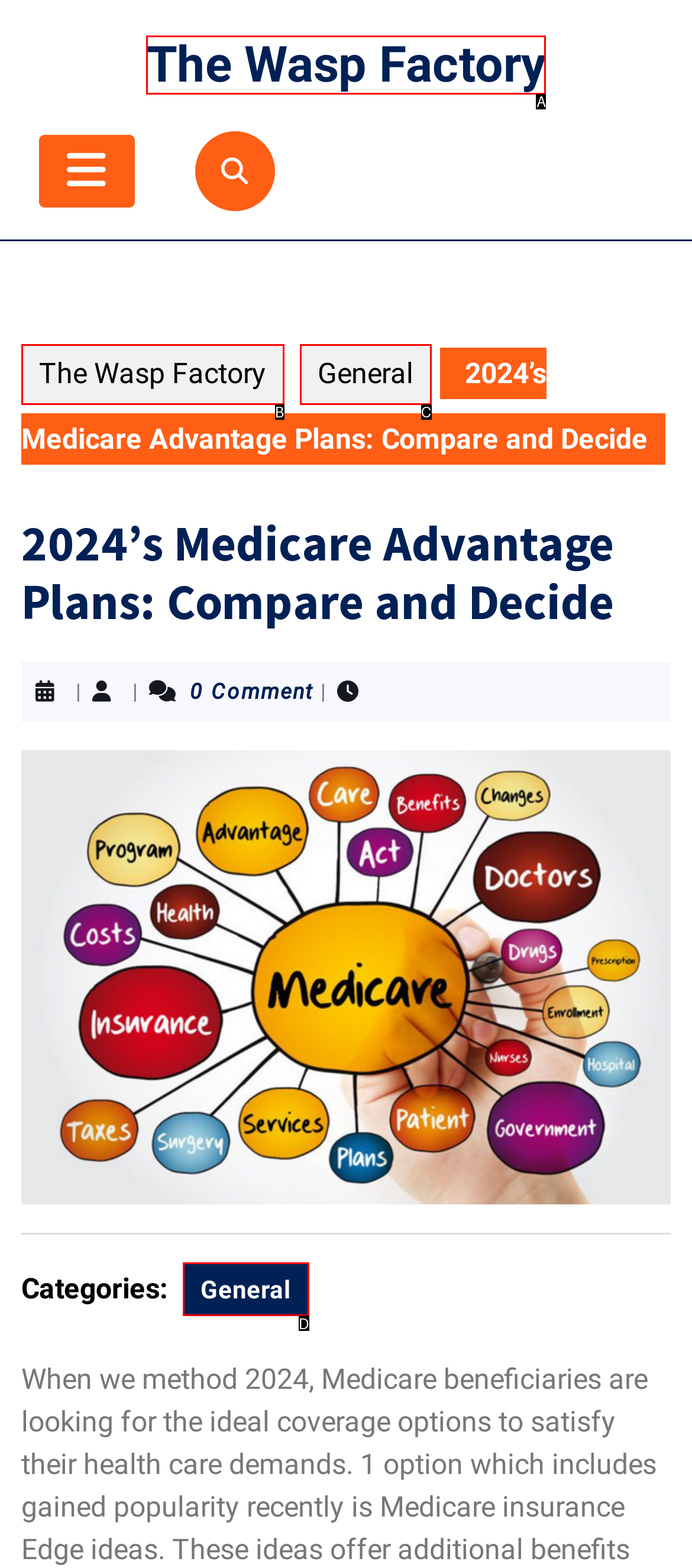Match the HTML element to the description: General. Respond with the letter of the correct option directly.

C